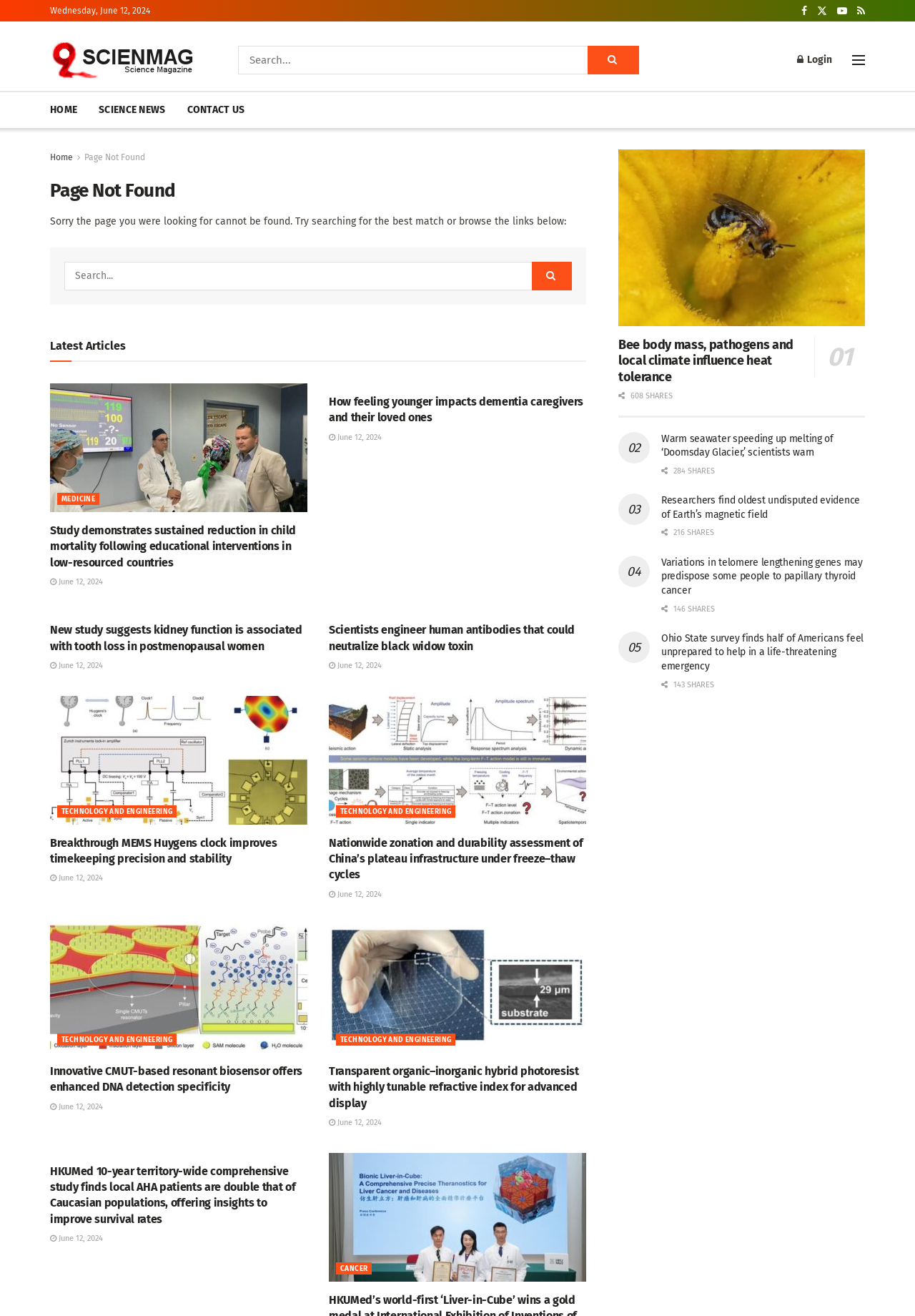Using the information in the image, give a comprehensive answer to the question: 
How many navigation links are at the top of the webpage?

There are three navigation links at the top of the webpage: 'HOME', 'SCIENCE NEWS', and 'CONTACT US'.